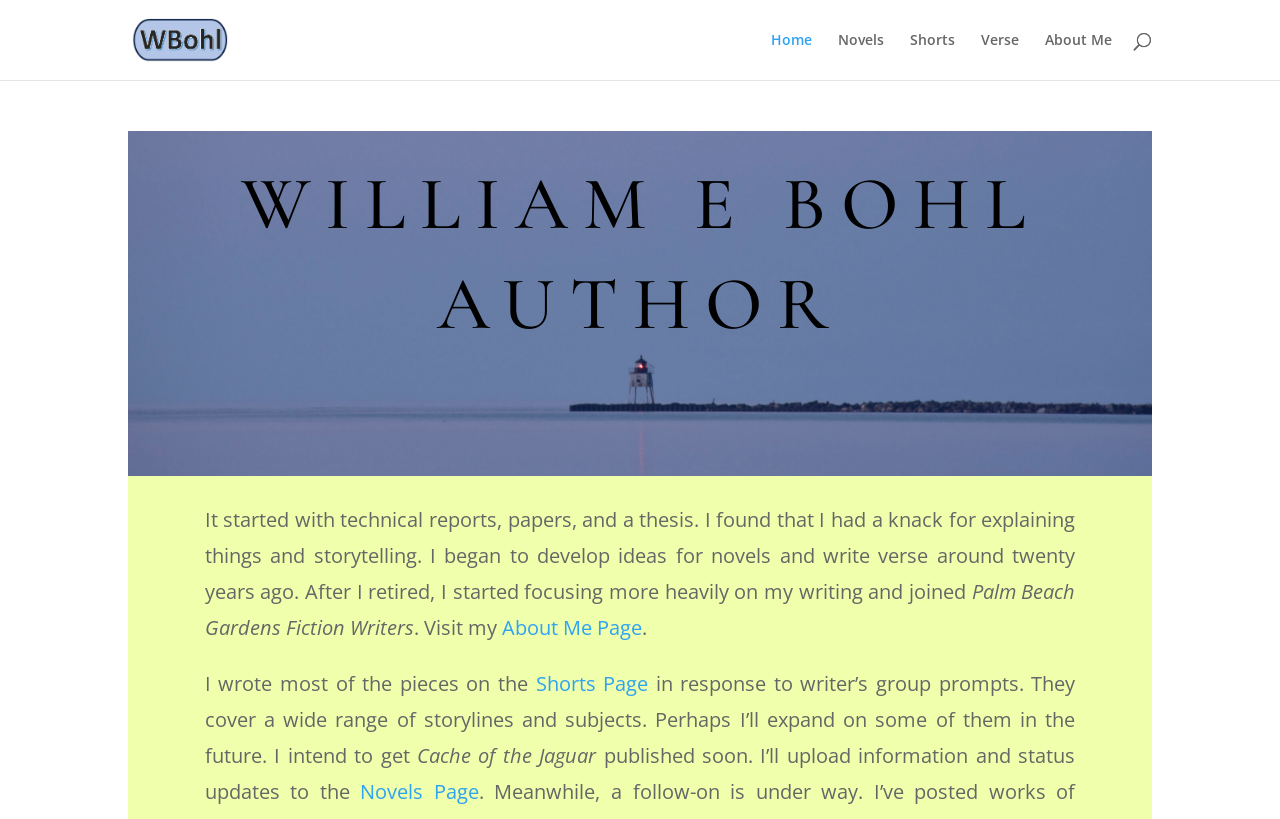Can you specify the bounding box coordinates of the area that needs to be clicked to fulfill the following instruction: "view novels"?

[0.655, 0.04, 0.691, 0.098]